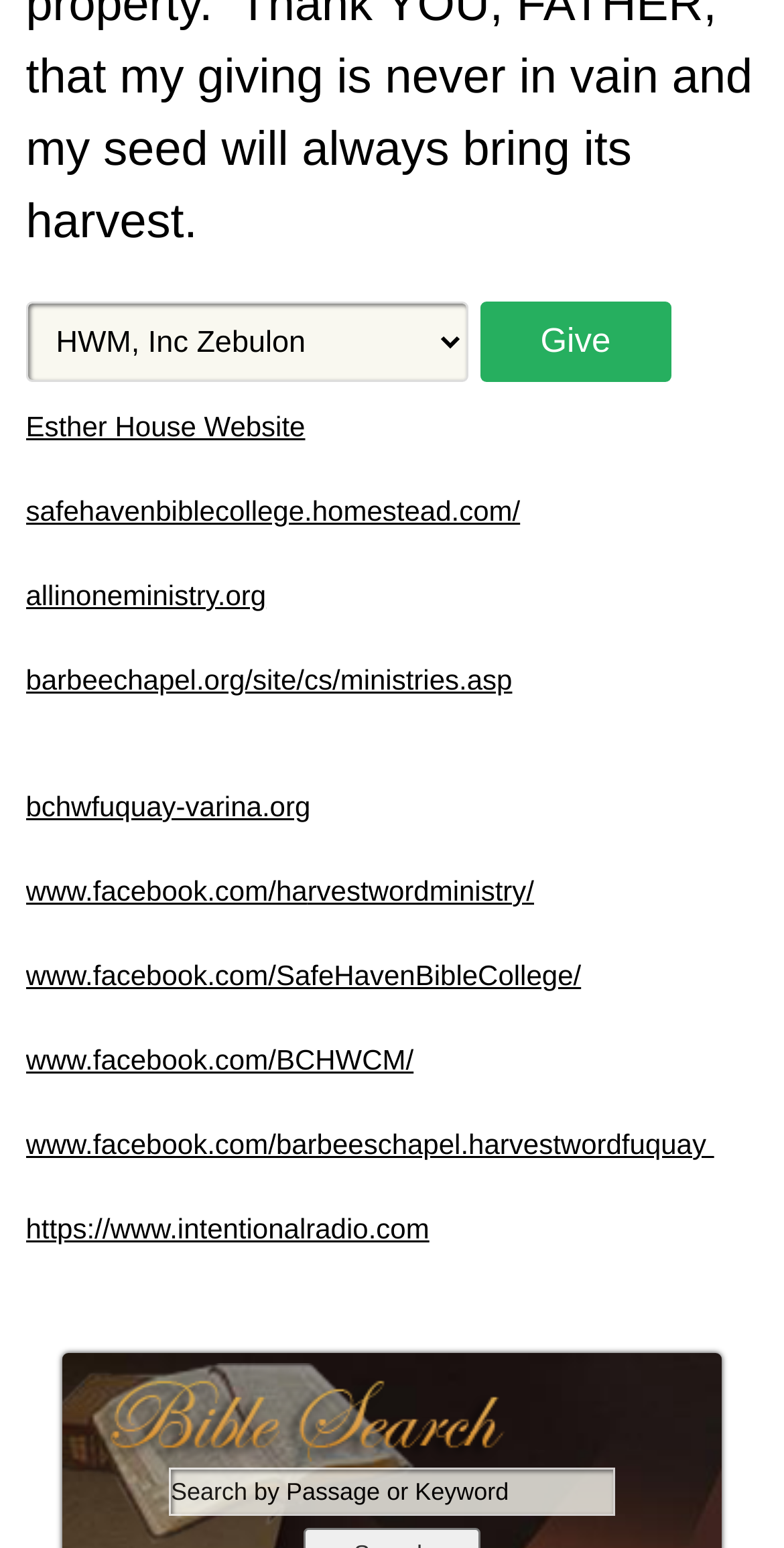What is the purpose of the textbox?
Respond to the question with a single word or phrase according to the image.

Search by Passage or Keyword